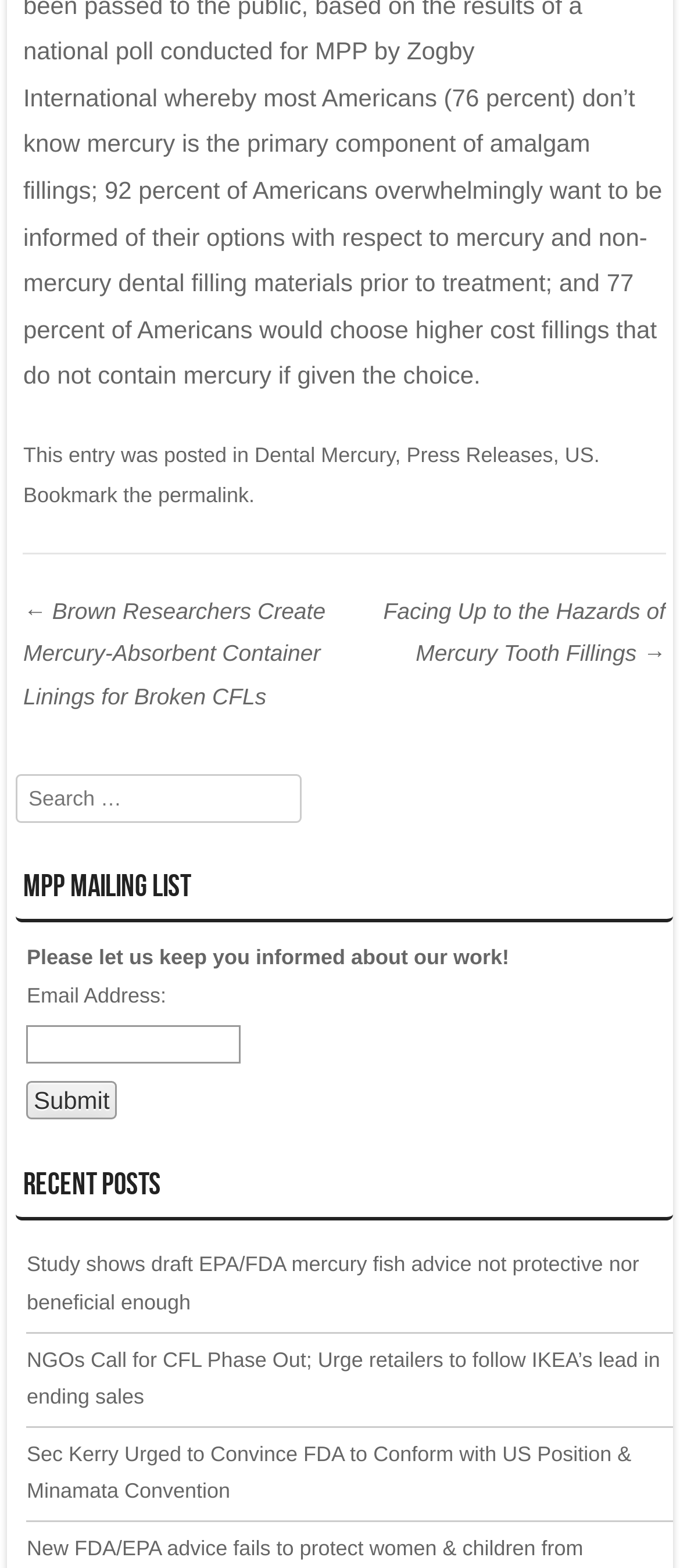Answer the following query concisely with a single word or phrase:
How many links are there in the Post navigation section?

2